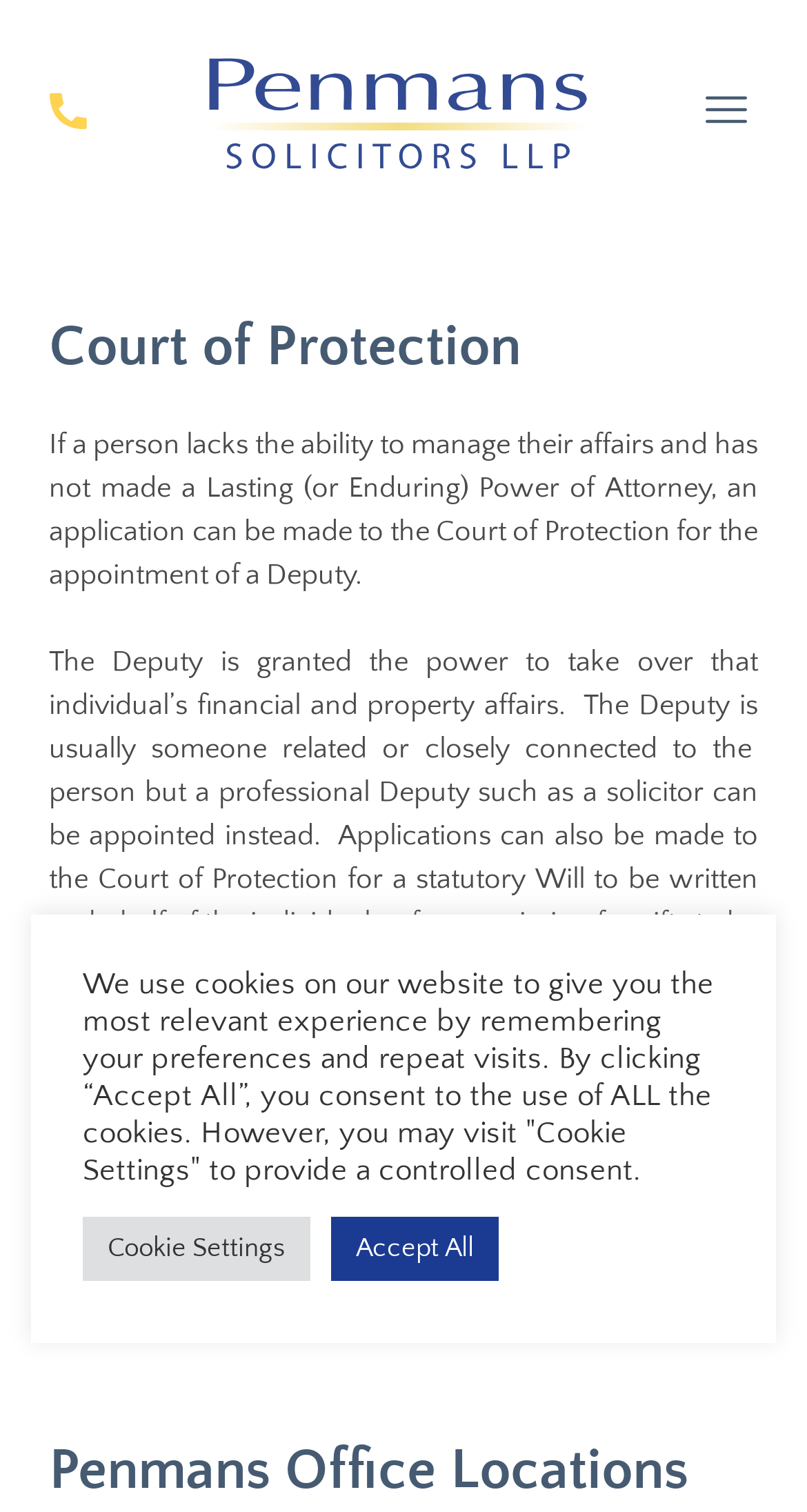What is the purpose of the Court of Protection?
Look at the image and answer the question with a single word or phrase.

Appoint a Deputy